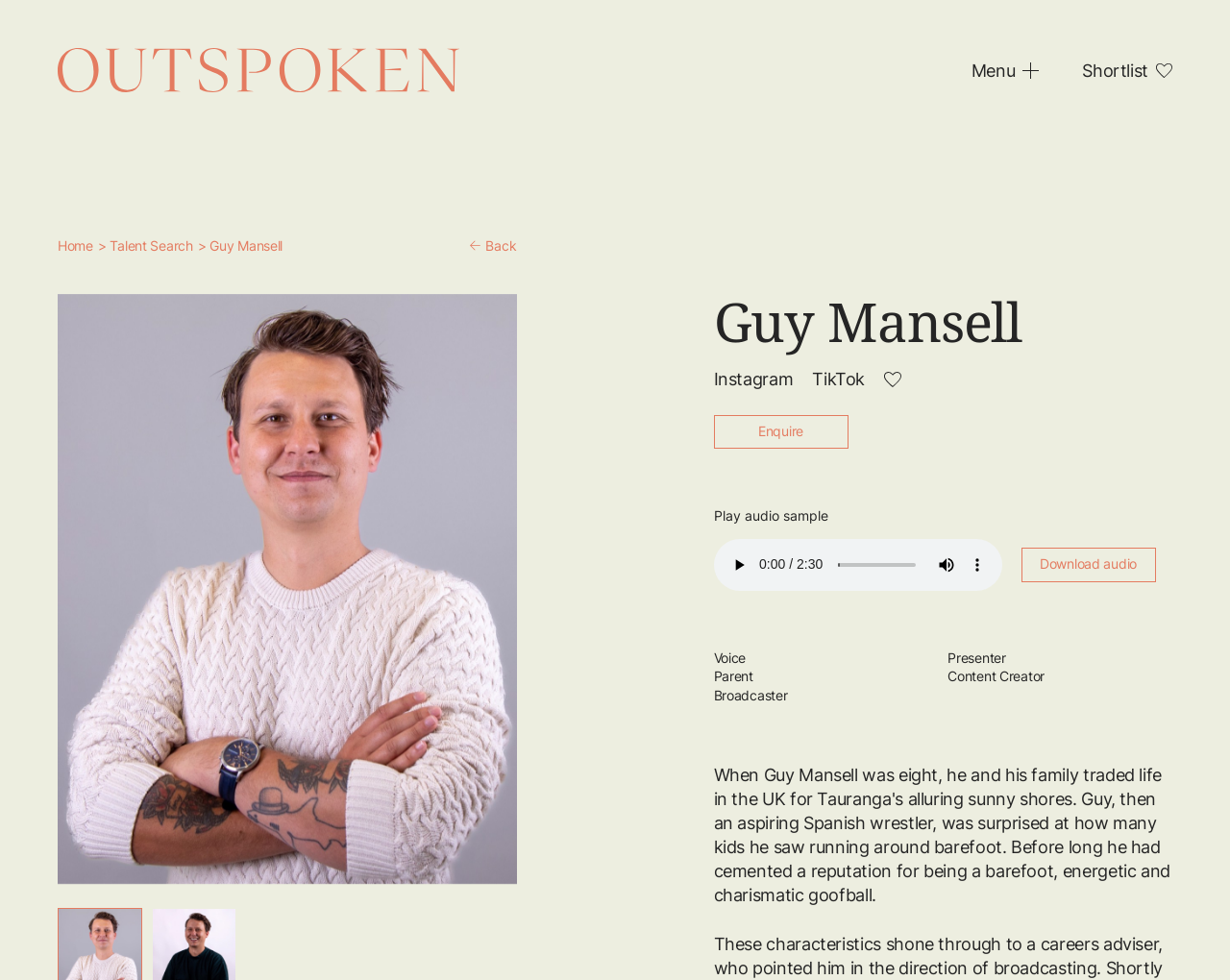Please pinpoint the bounding box coordinates for the region I should click to adhere to this instruction: "Download the audio".

[0.83, 0.559, 0.939, 0.594]